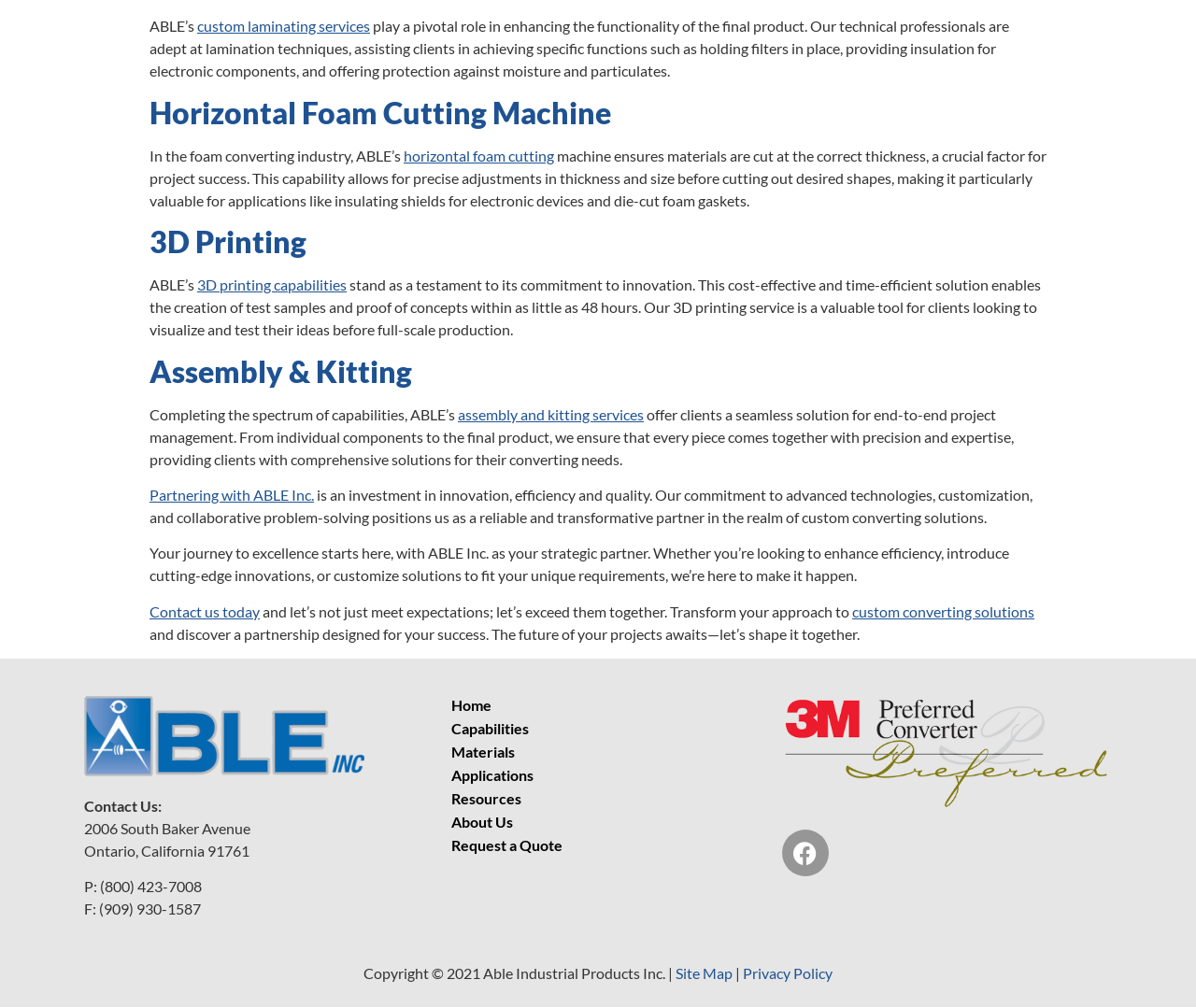Using the information from the screenshot, answer the following question thoroughly:
What is the address of ABLE Inc.?

The webpage provides the contact information of ABLE Inc., which includes the address 2006 South Baker Avenue, Ontario, California 91761.